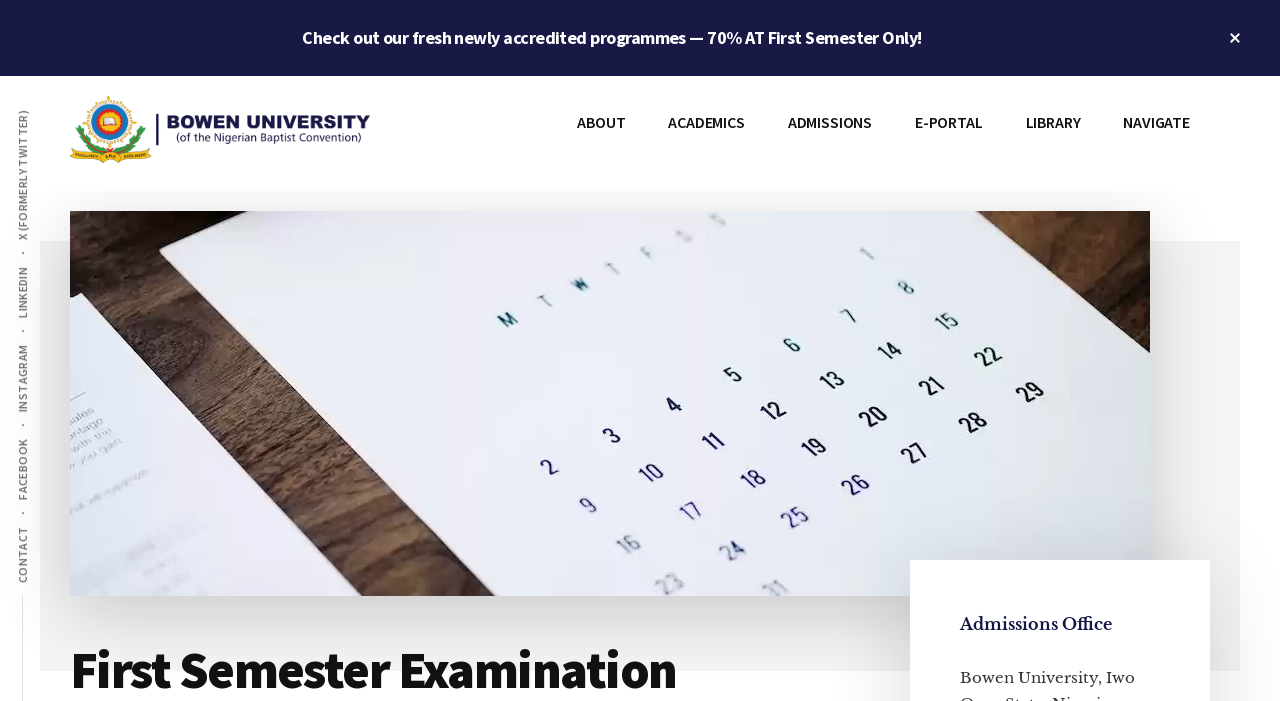Kindly respond to the following question with a single word or a brief phrase: 
How many social media links are available?

5